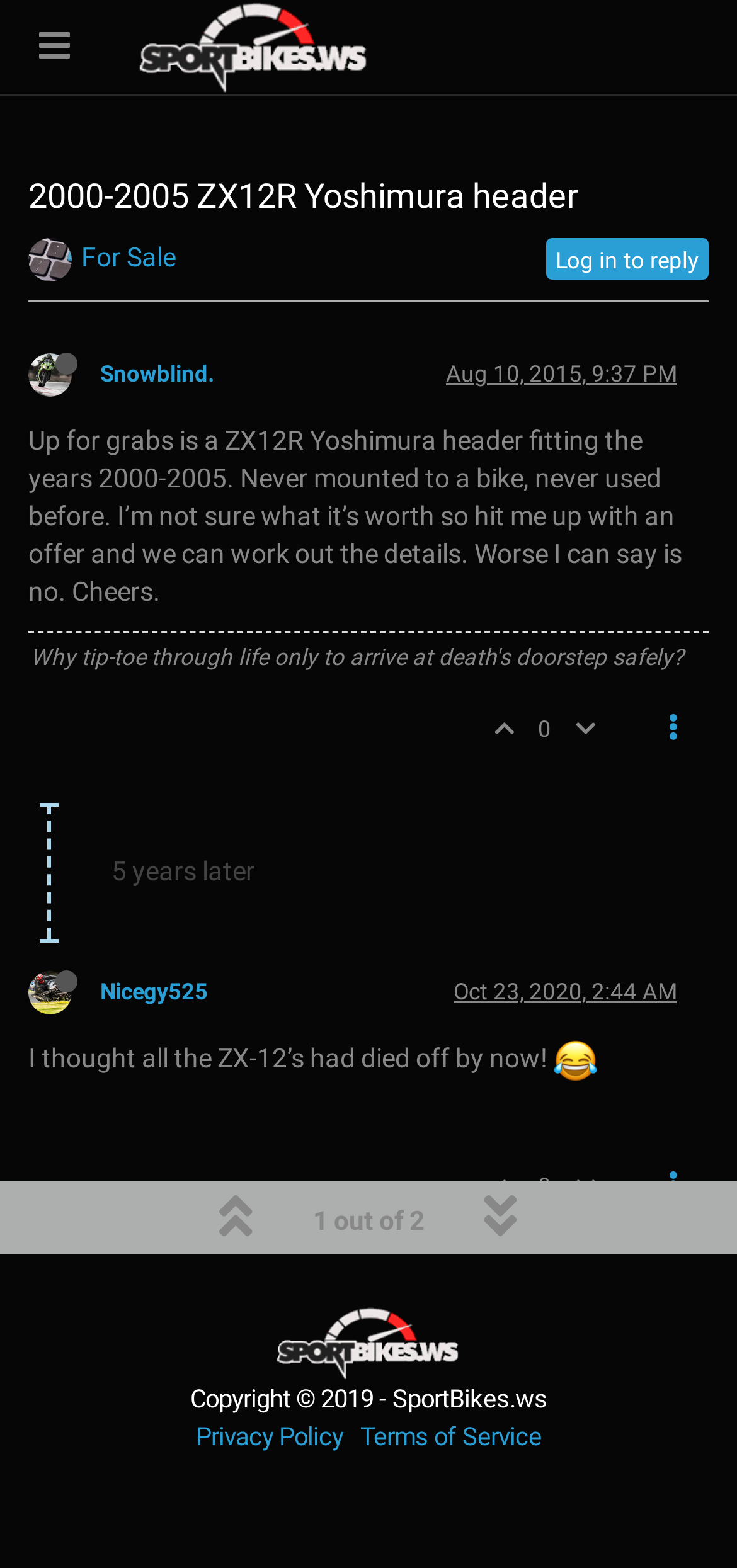Identify the bounding box coordinates of the section to be clicked to complete the task described by the following instruction: "View the post of Nicegy525". The coordinates should be four float numbers between 0 and 1, formatted as [left, top, right, bottom].

[0.038, 0.622, 0.136, 0.641]